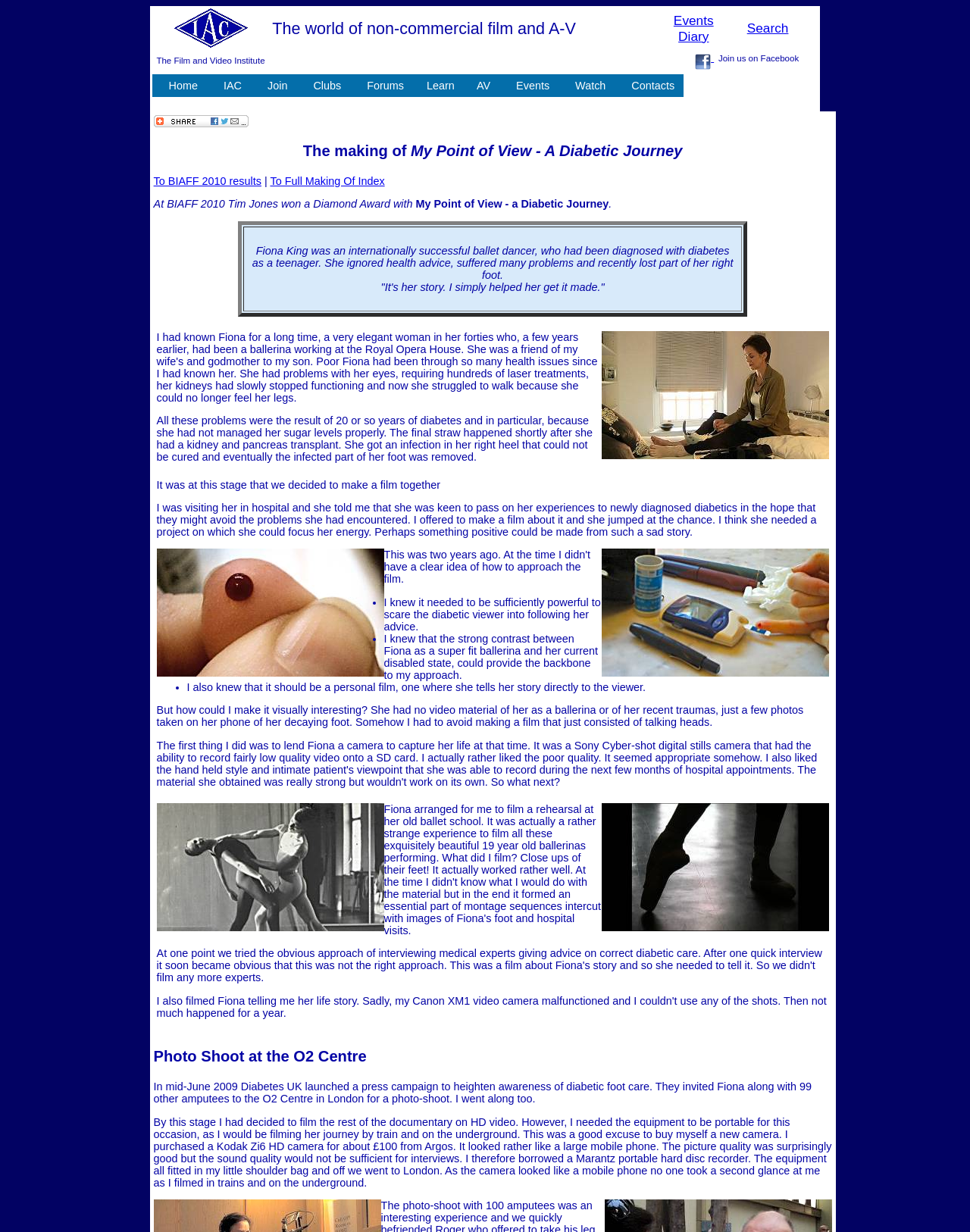Please find the top heading of the webpage and generate its text.

The world of non-commercial film and A-V